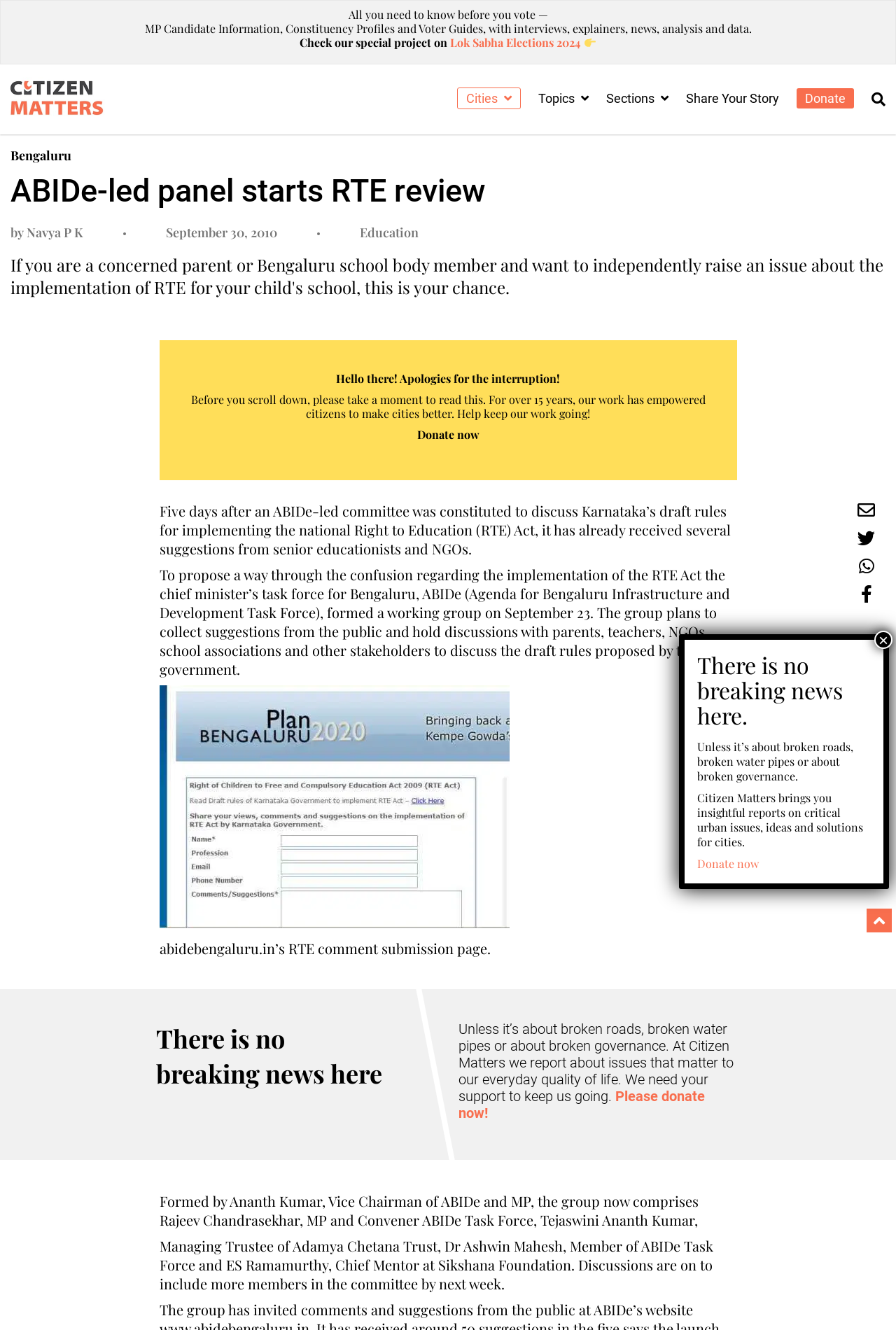What is the name of the foundation whose Chief Mentor is ES Ramamurthy?
Please provide a single word or phrase in response based on the screenshot.

Sikshana Foundation